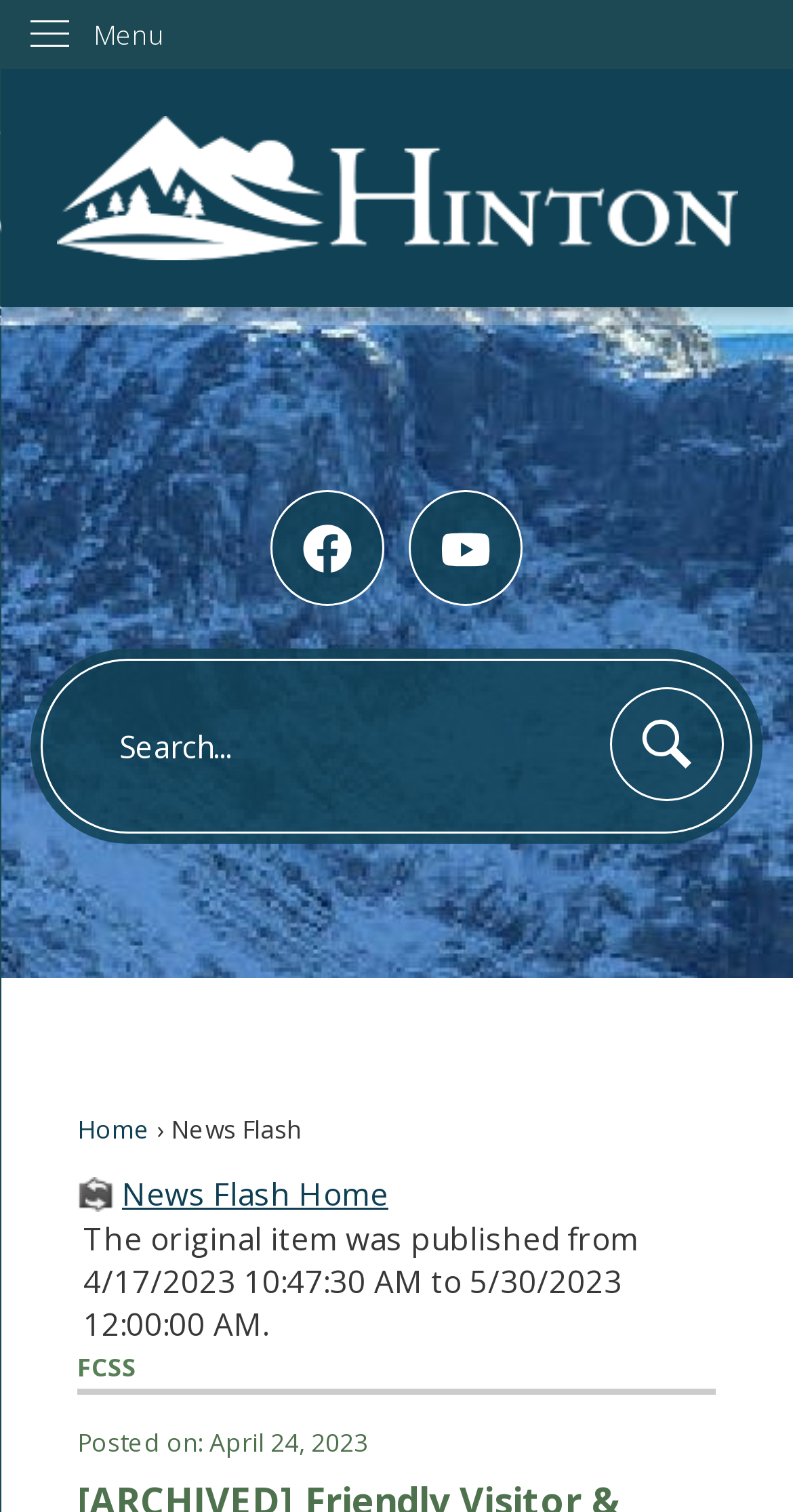Determine the bounding box for the described HTML element: "News Flash Home". Ensure the coordinates are four float numbers between 0 and 1 in the format [left, top, right, bottom].

[0.097, 0.776, 0.903, 0.805]